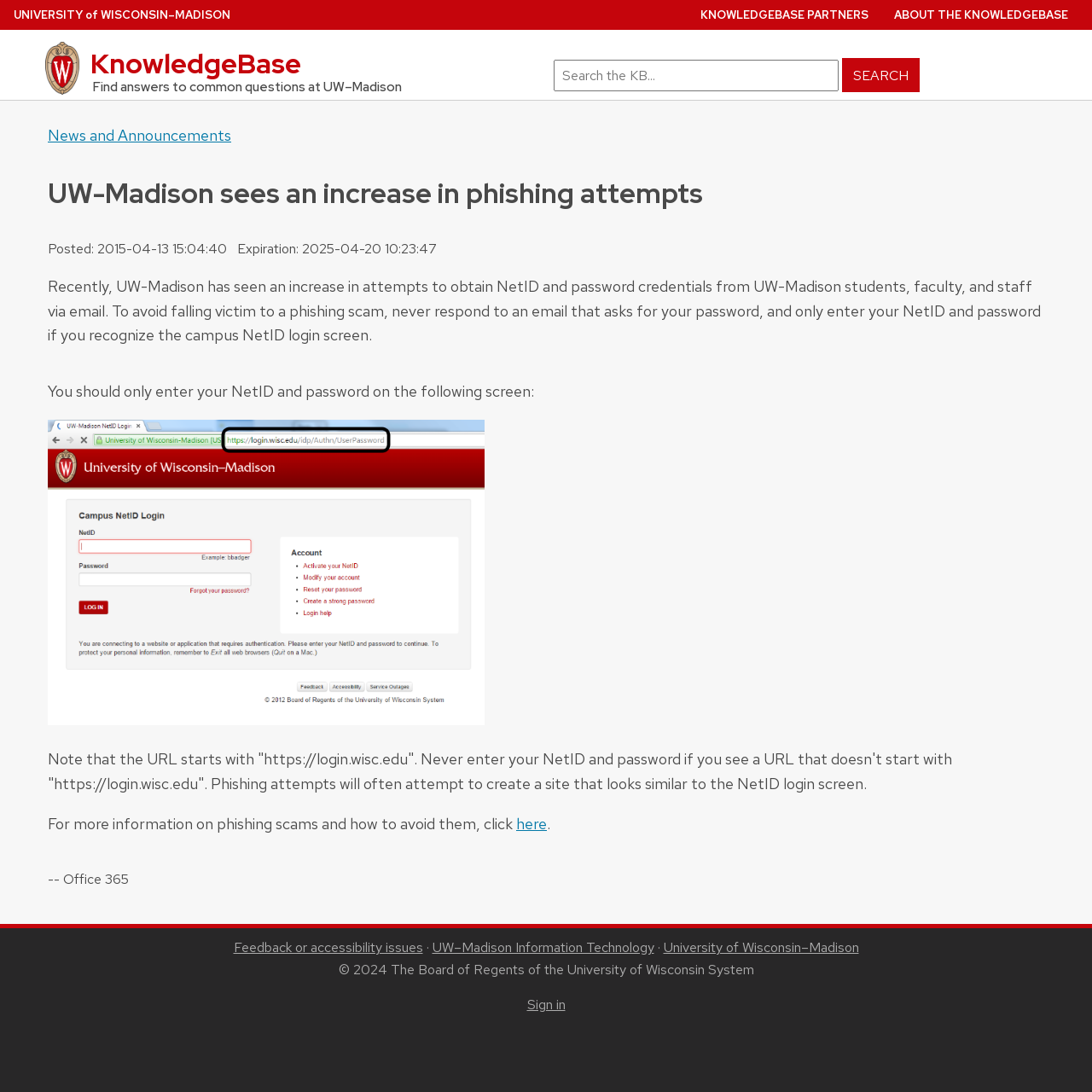Please specify the bounding box coordinates in the format (top-left x, top-left y, bottom-right x, bottom-right y), with values ranging from 0 to 1. Identify the bounding box for the UI component described as follows: KnowledgeBase

[0.031, 0.038, 0.495, 0.087]